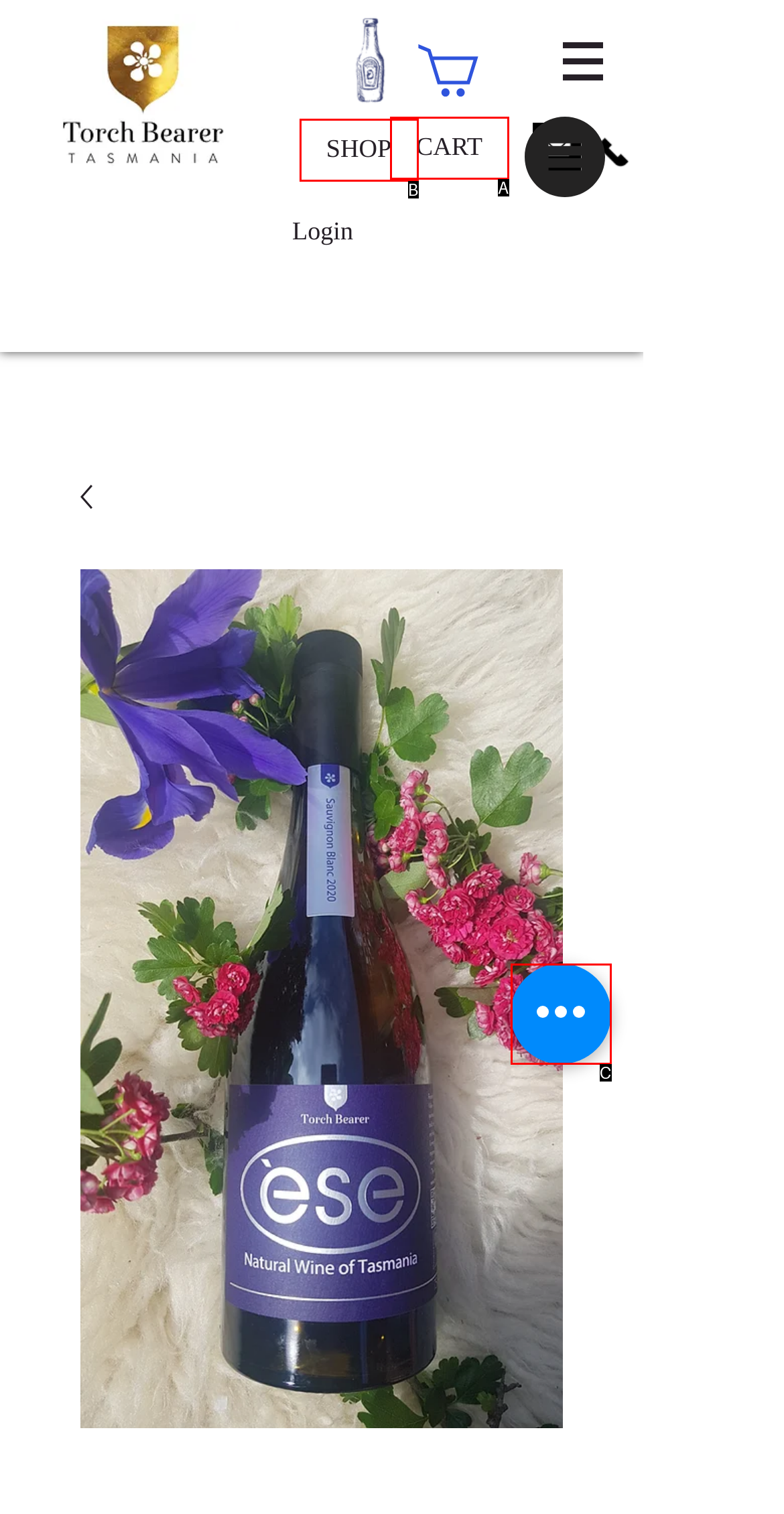Please determine which option aligns with the description: aria-label="Thao tác nhanh". Respond with the option’s letter directly from the available choices.

C